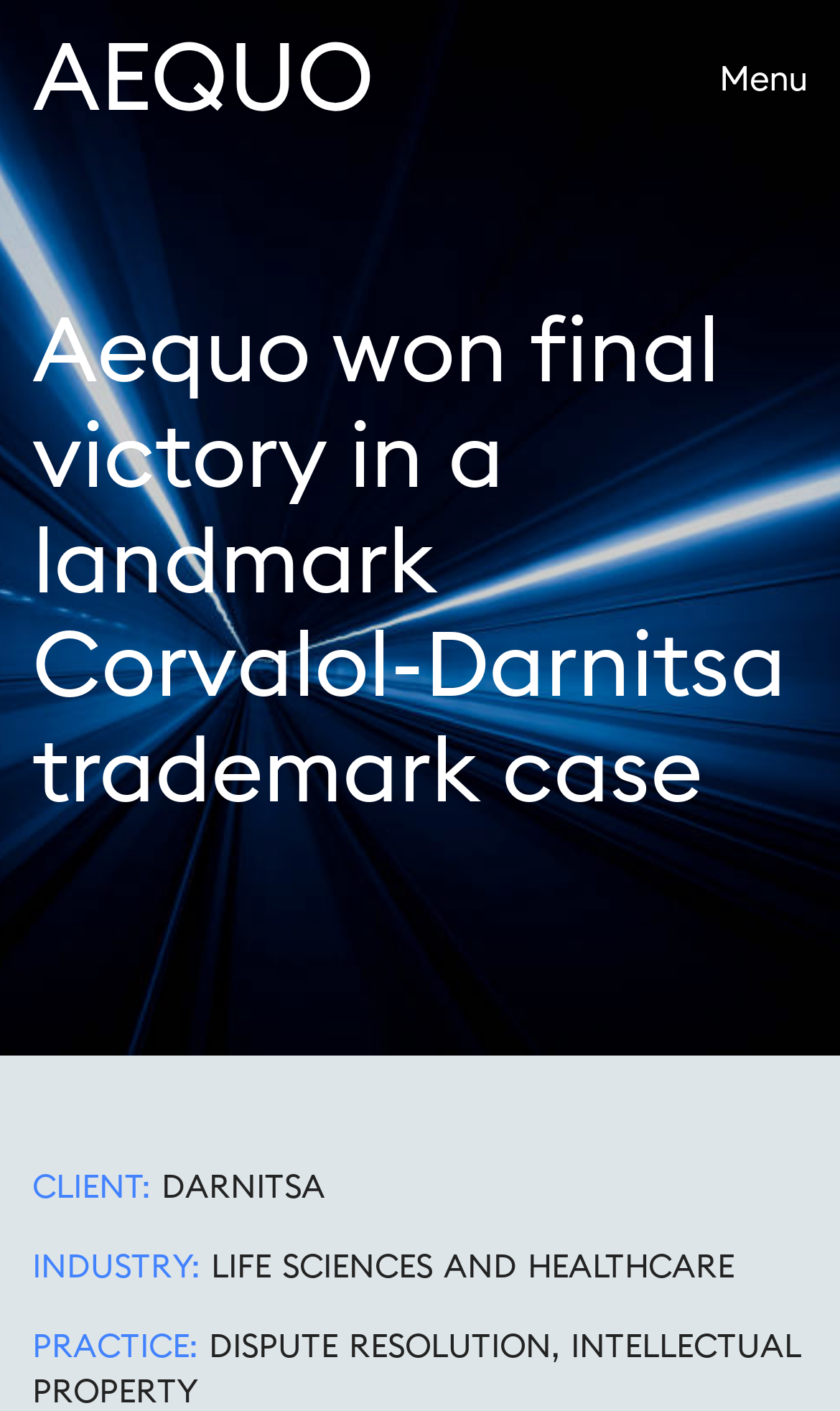Identify and provide the main heading of the webpage.

Aequo won final victory in a landmark Corvalol-Darnitsa trademark case